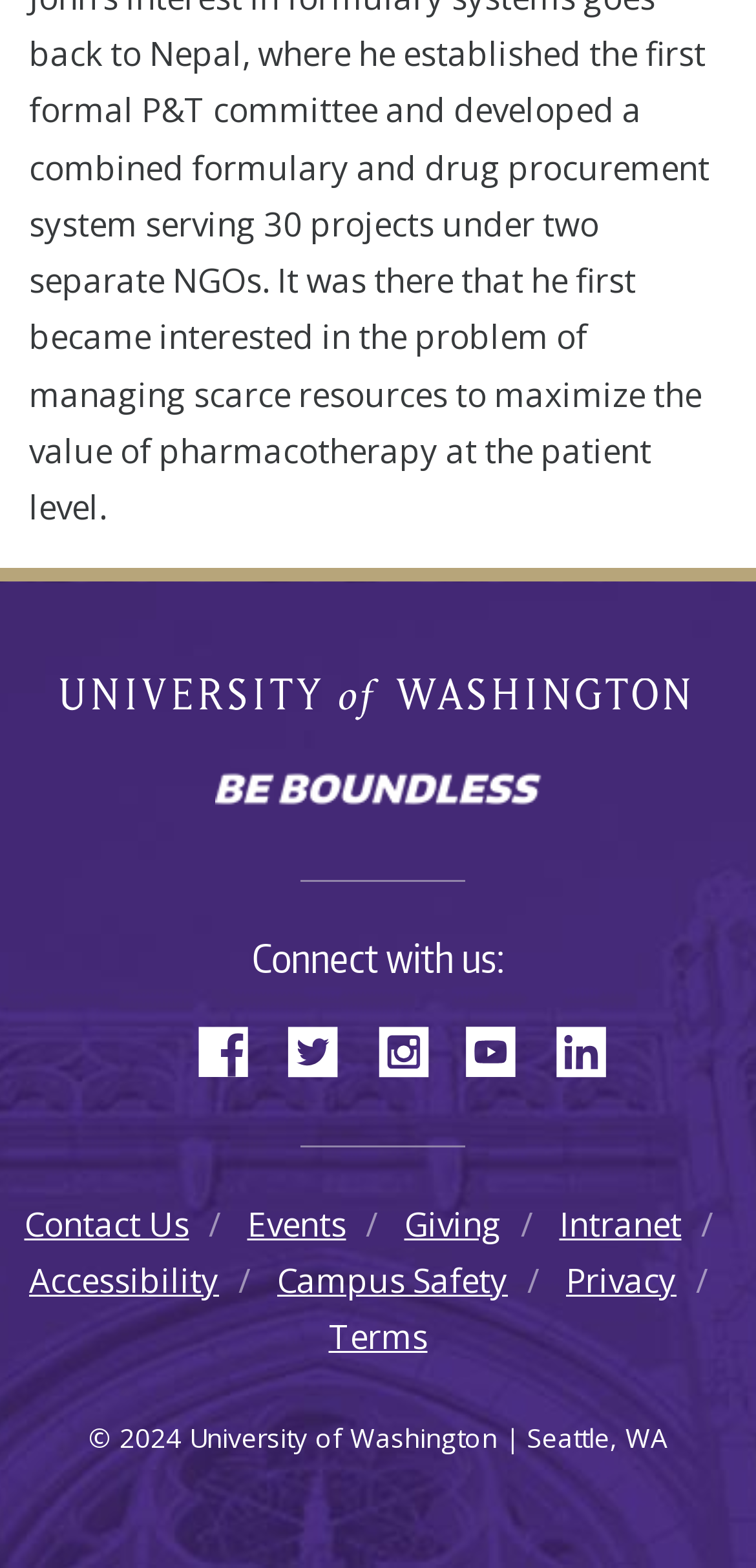How many links are available in the footer navigation?
Based on the image, provide your answer in one word or phrase.

8